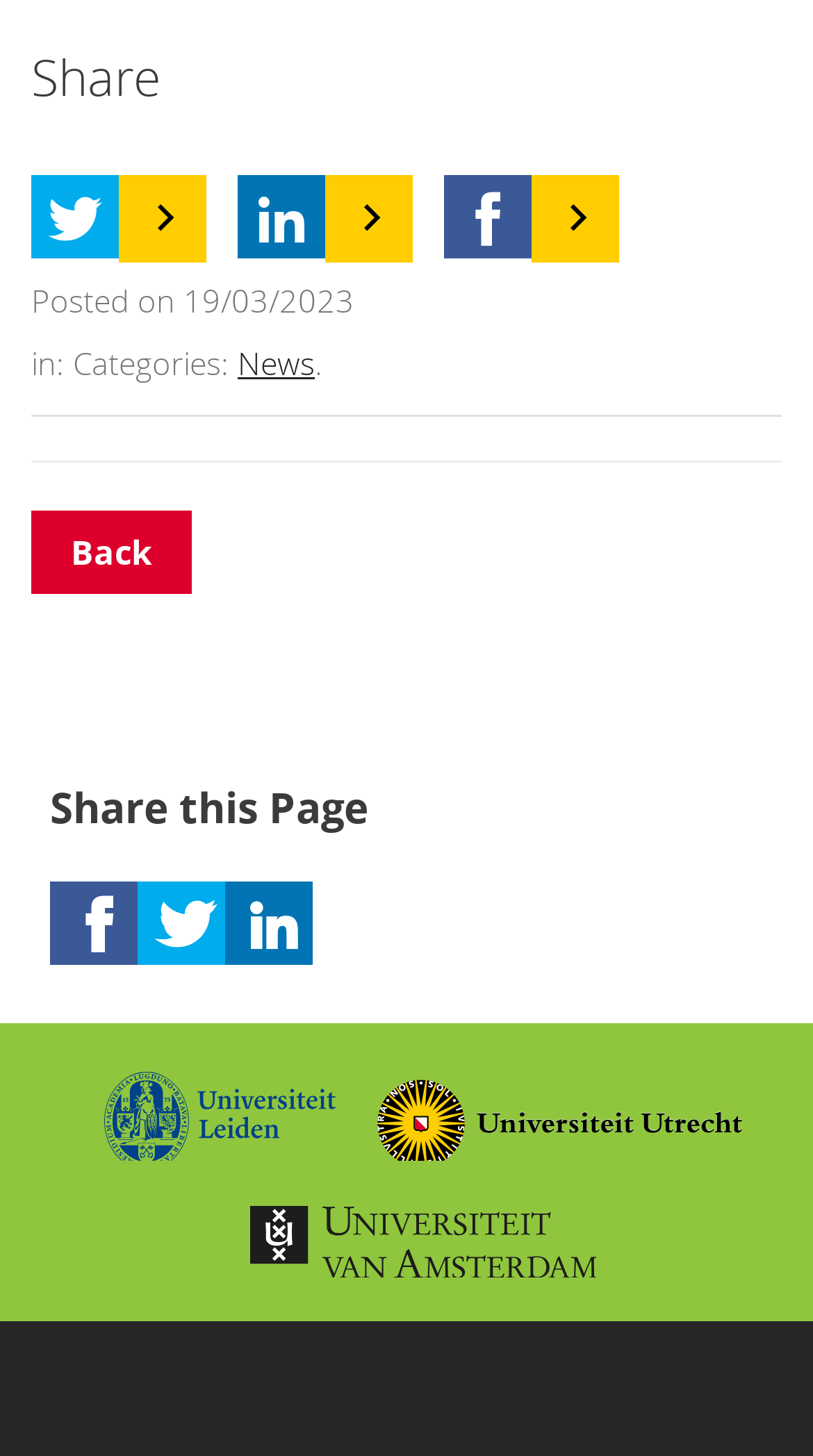What is the date of the post?
Use the information from the image to give a detailed answer to the question.

I found the date of the post by looking at the StaticText element with the text 'Posted on 19/03/2023' which is located at the top of the page.